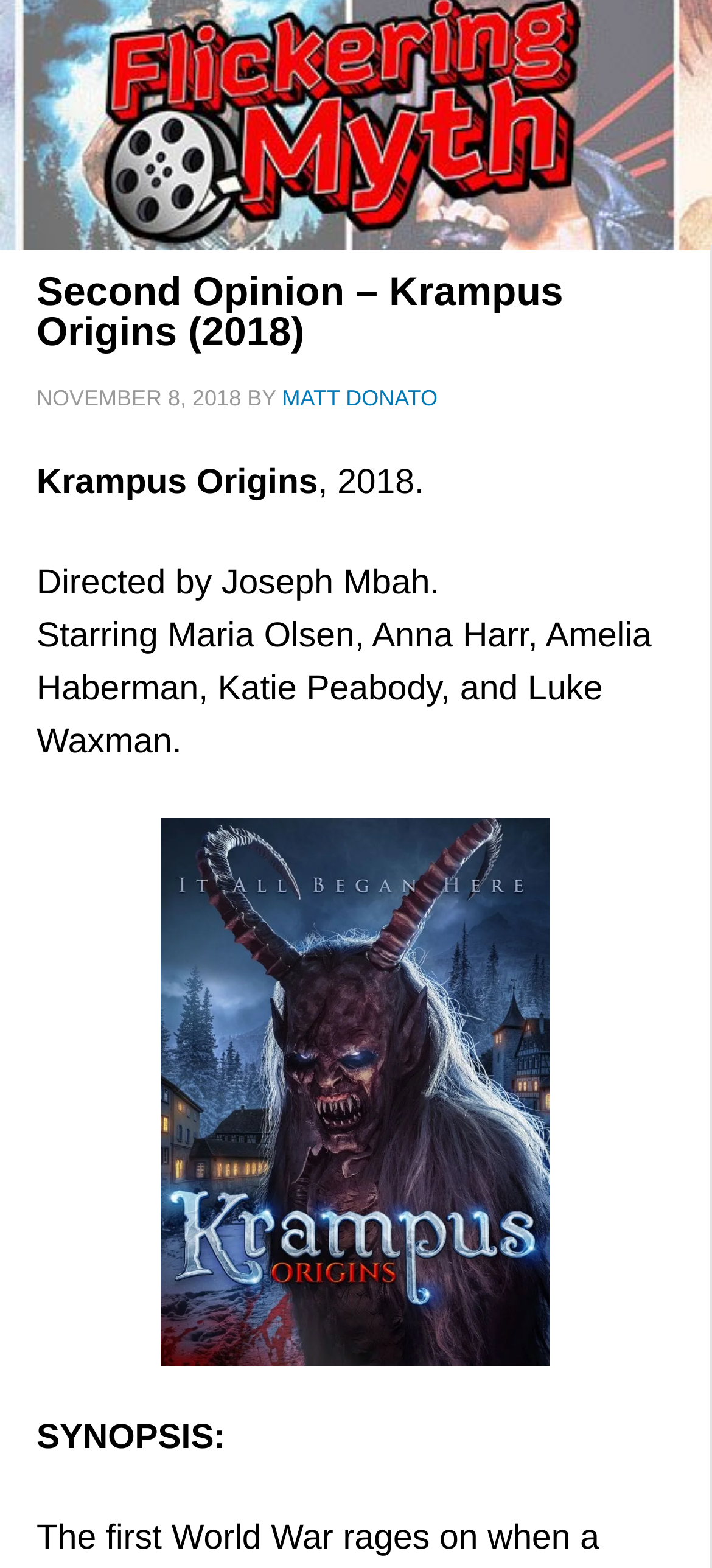What is the date of the article?
Based on the screenshot, give a detailed explanation to answer the question.

I found the date by looking at the text 'NOVEMBER 8, 2018' which is located next to the author's name.